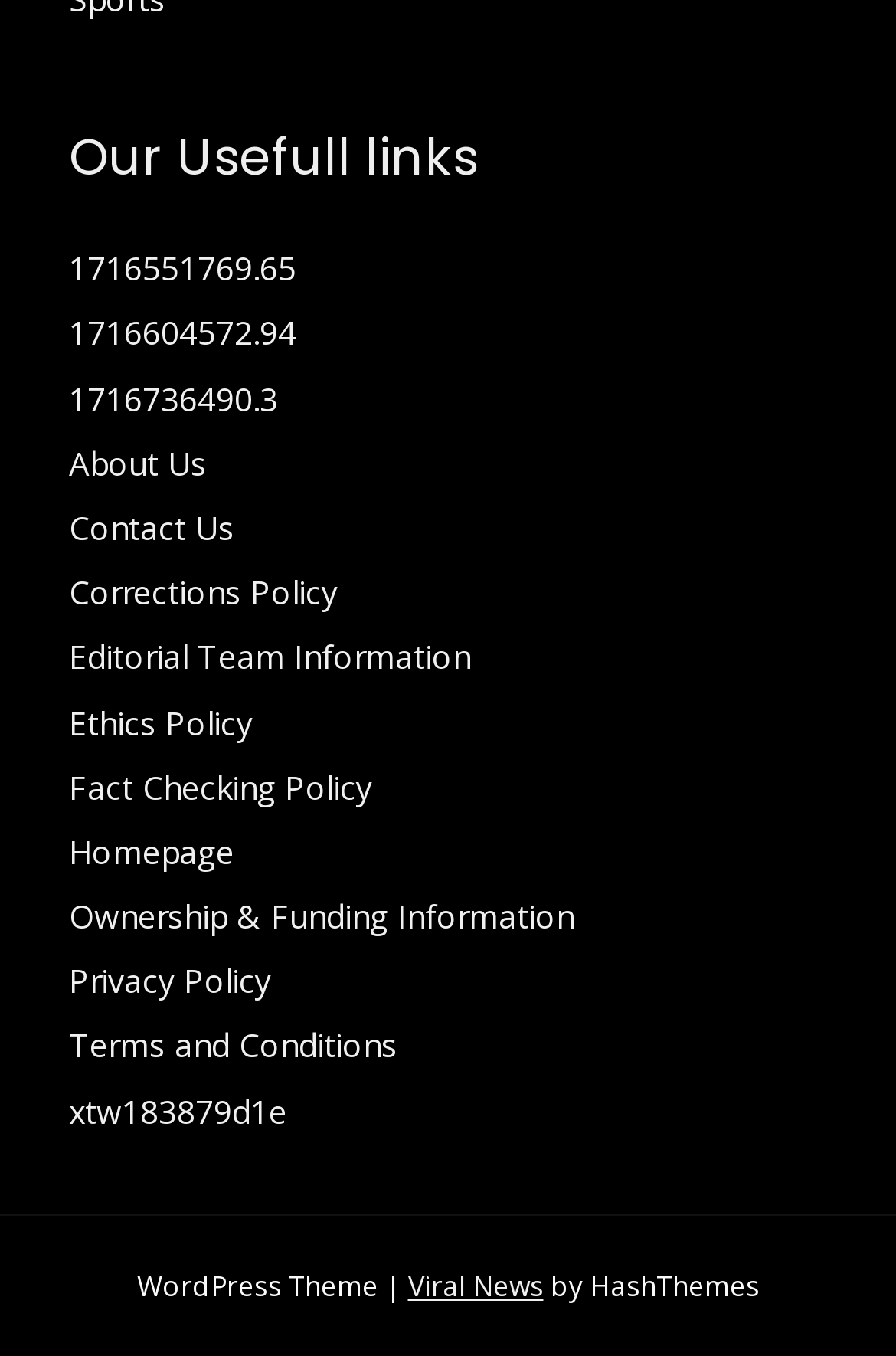Identify the bounding box coordinates of the area that should be clicked in order to complete the given instruction: "check out Viral News". The bounding box coordinates should be four float numbers between 0 and 1, i.e., [left, top, right, bottom].

[0.455, 0.934, 0.606, 0.962]